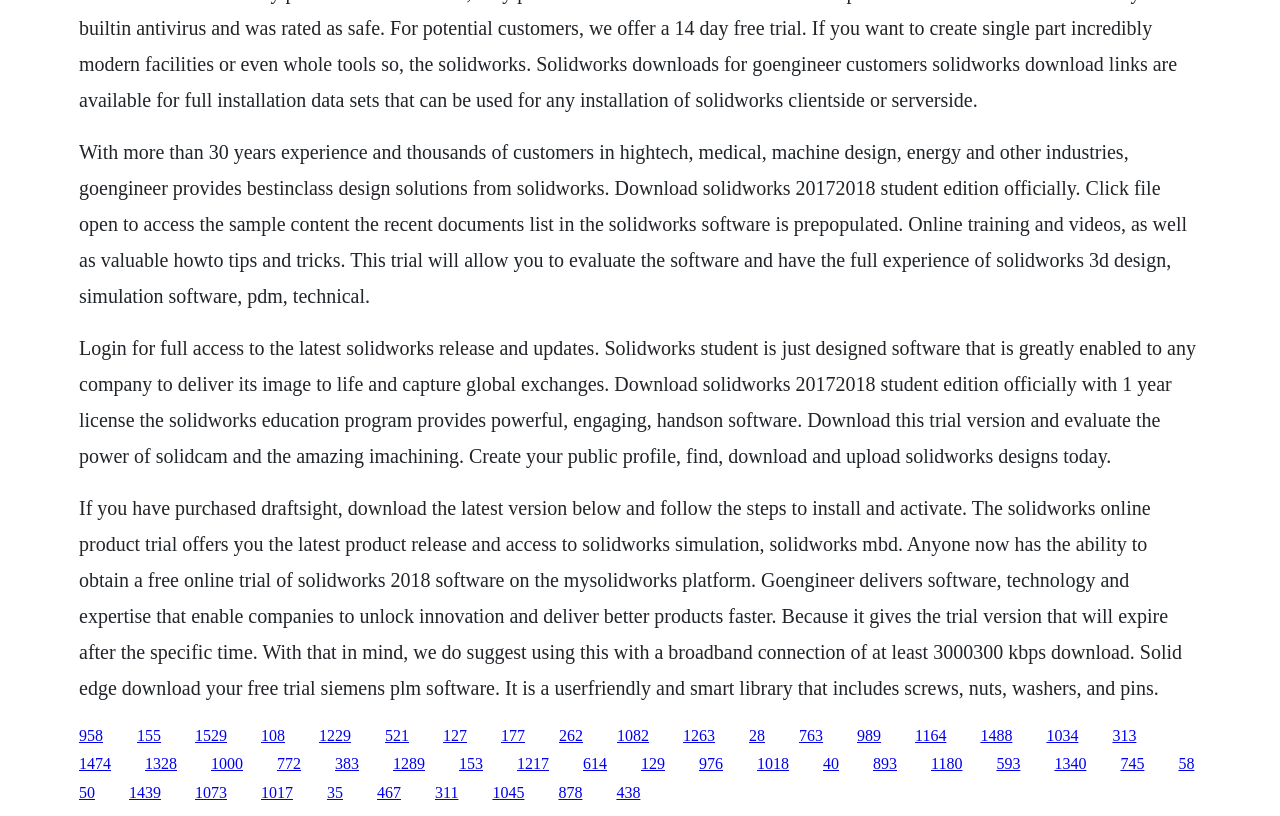Provide your answer in one word or a succinct phrase for the question: 
What is the minimum broadband connection speed recommended for using SolidWorks?

300 kbps